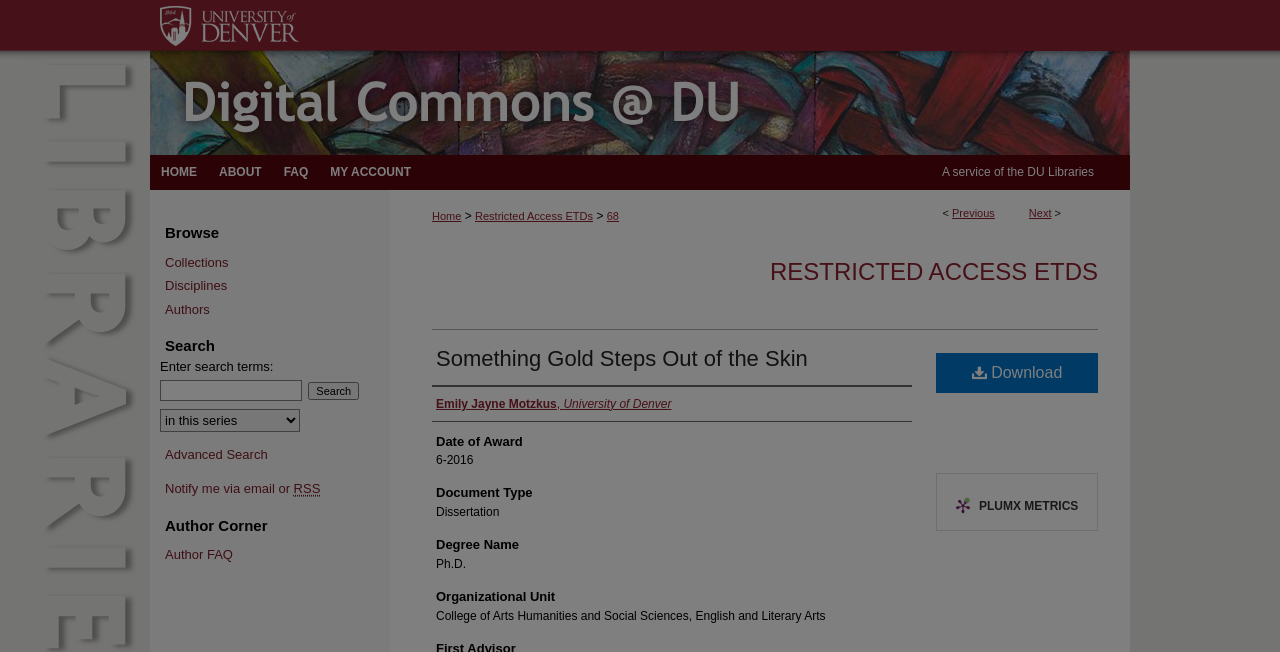Please determine the bounding box coordinates for the element that should be clicked to follow these instructions: "View the author's profile".

[0.341, 0.606, 0.525, 0.633]